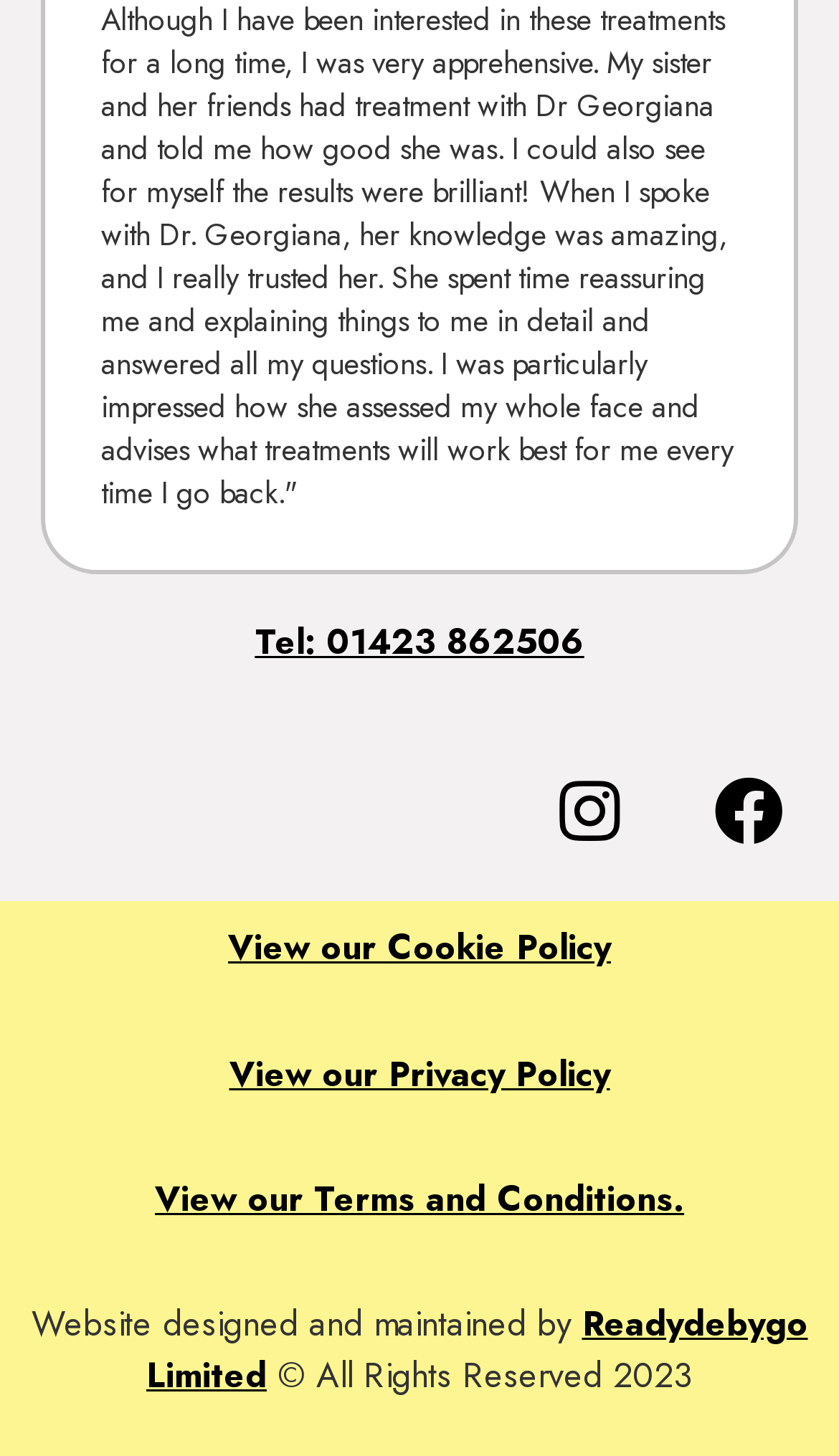Using the format (top-left x, top-left y, bottom-right x, bottom-right y), and given the element description, identify the bounding box coordinates within the screenshot: View our Terms and Conditions.

[0.185, 0.806, 0.815, 0.84]